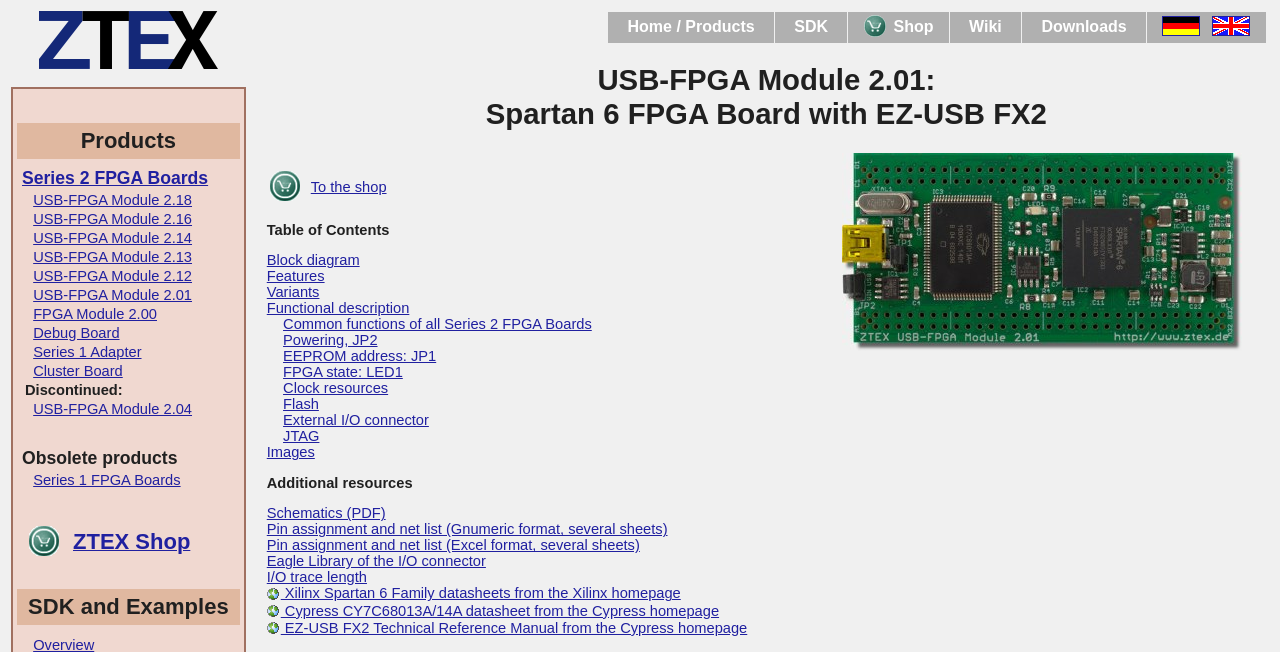Identify the bounding box coordinates for the element you need to click to achieve the following task: "Click on the 'USB-FPGA Module 2.01' link". The coordinates must be four float values ranging from 0 to 1, formatted as [left, top, right, bottom].

[0.026, 0.44, 0.15, 0.464]